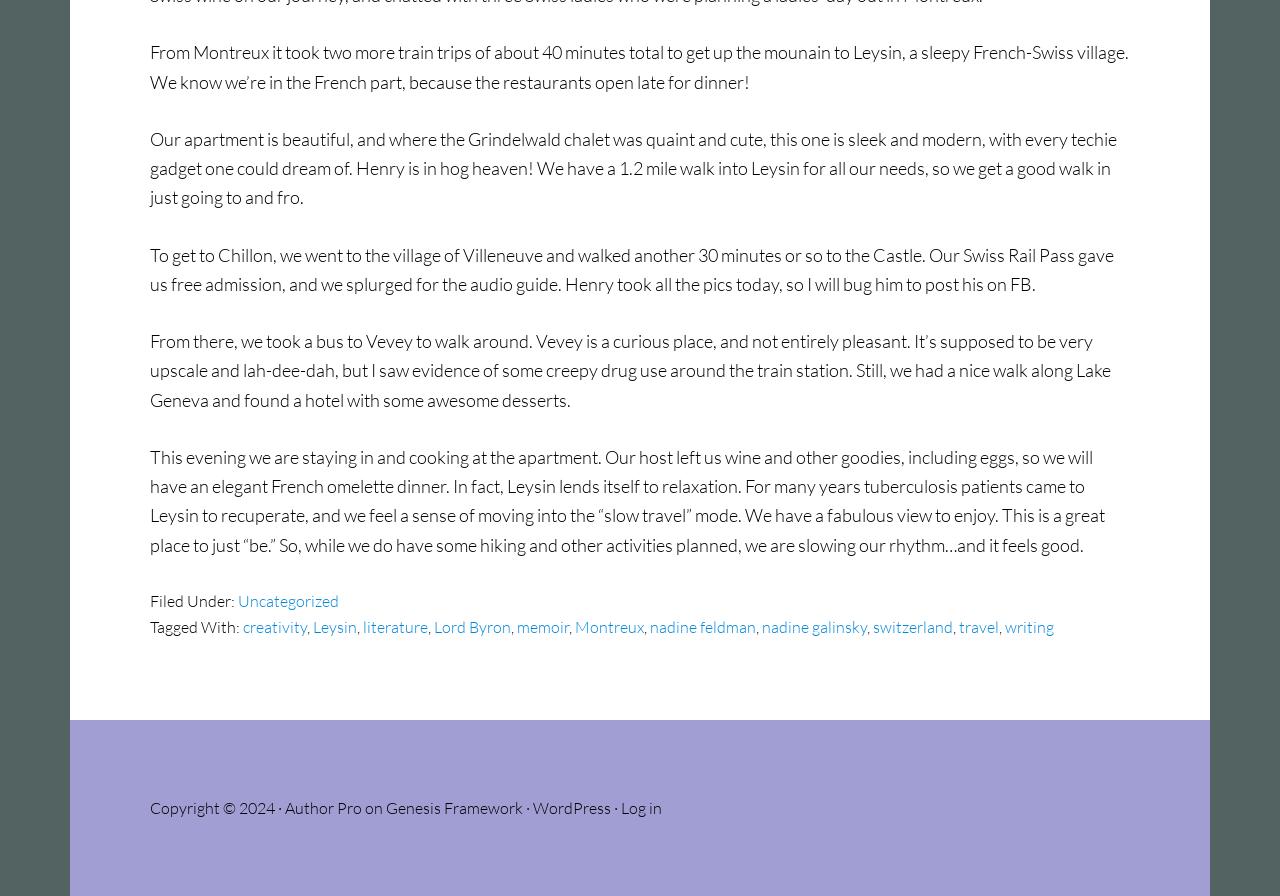What is the location of the author's apartment?
Answer the question with a thorough and detailed explanation.

The author mentions that they took two more train trips of about 40 minutes total to get up the mountain to Leysin, a sleepy French-Swiss village, where their apartment is located.